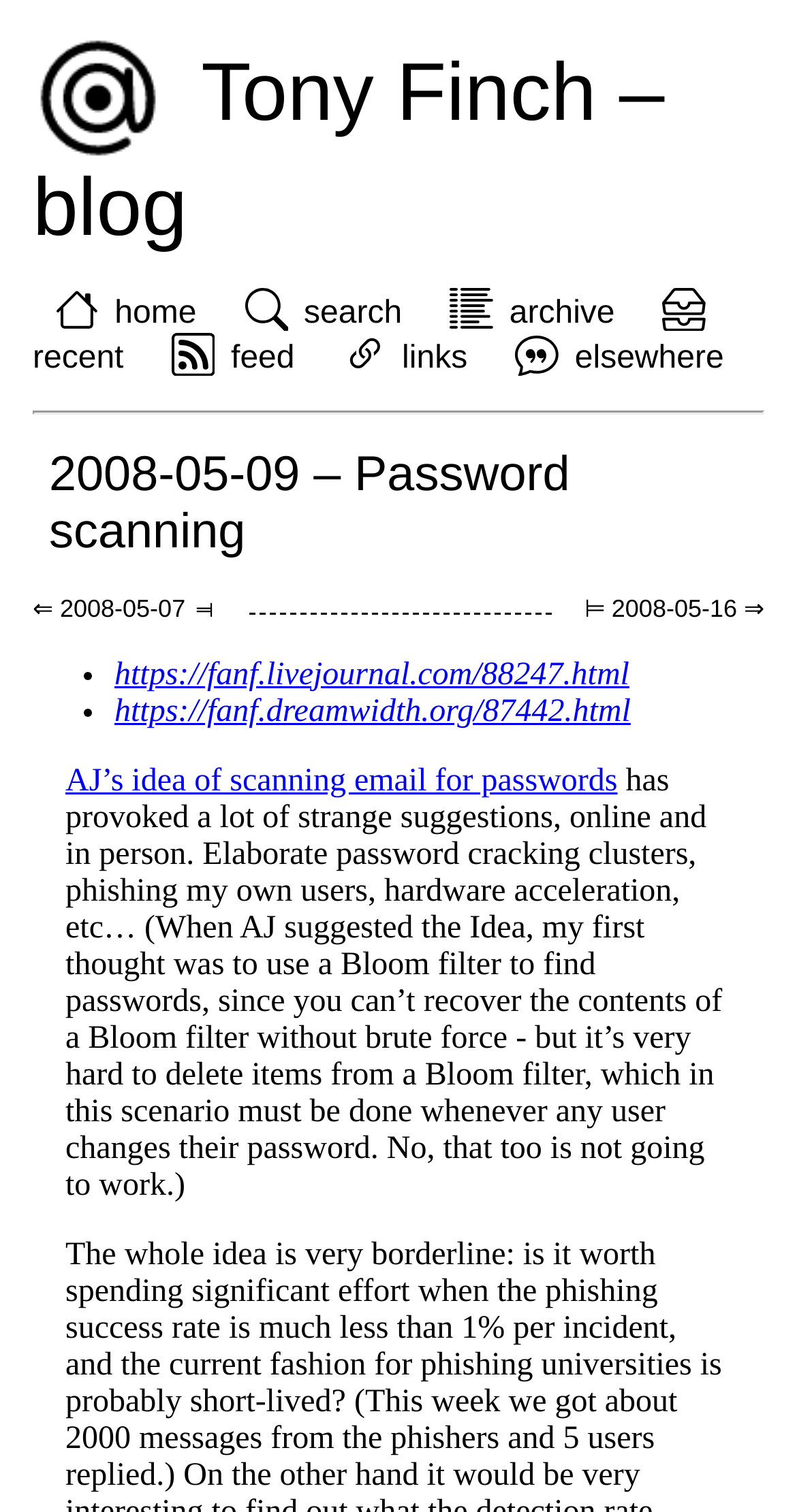Determine the bounding box coordinates of the section to be clicked to follow the instruction: "check recent posts". The coordinates should be given as four float numbers between 0 and 1, formatted as [left, top, right, bottom].

[0.041, 0.225, 0.155, 0.248]